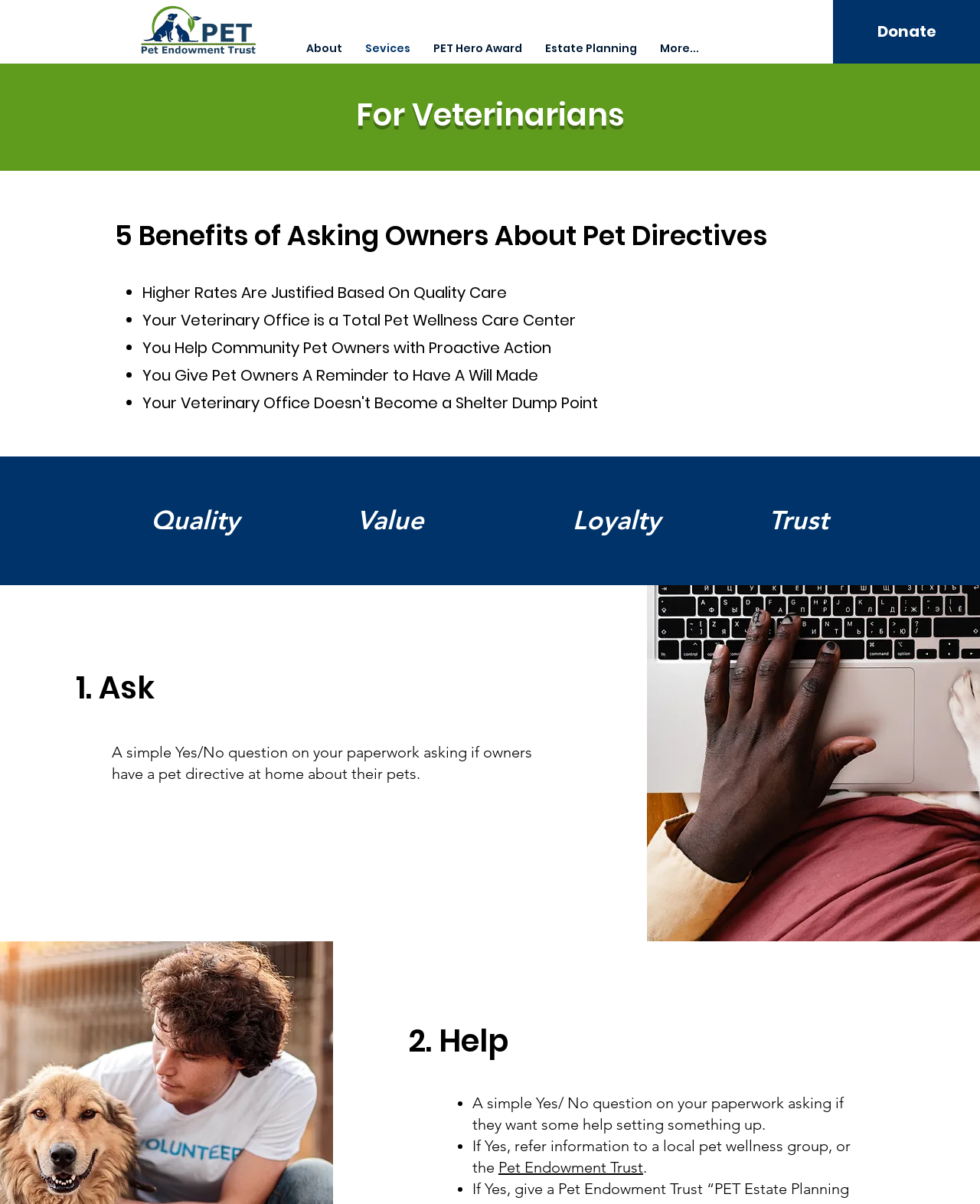Using the format (top-left x, top-left y, bottom-right x, bottom-right y), provide the bounding box coordinates for the described UI element. All values should be floating point numbers between 0 and 1: Pet Endowment Trust

[0.509, 0.962, 0.656, 0.977]